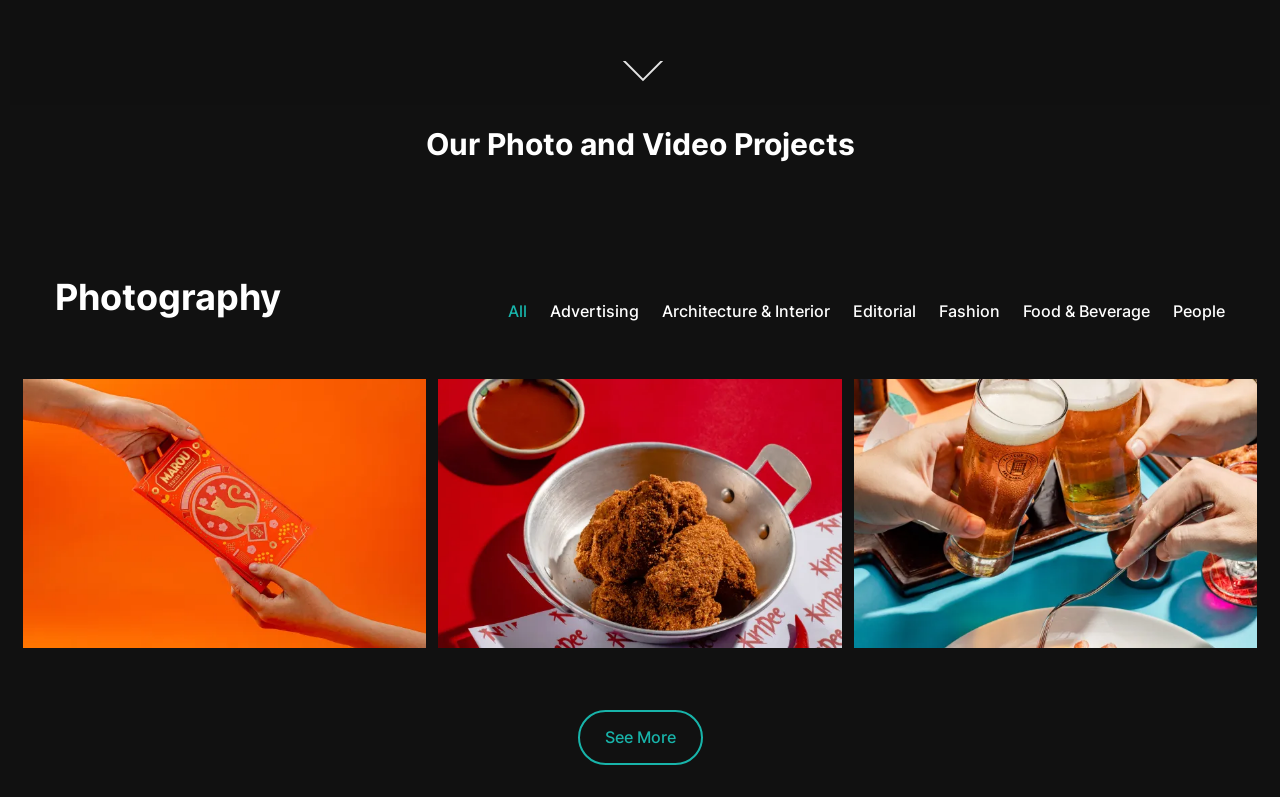Please identify the bounding box coordinates of the element's region that I should click in order to complete the following instruction: "Learn about 'Kin Dee – New Location, New Menu'". The bounding box coordinates consist of four float numbers between 0 and 1, i.e., [left, top, right, bottom].

[0.368, 0.531, 0.632, 0.622]